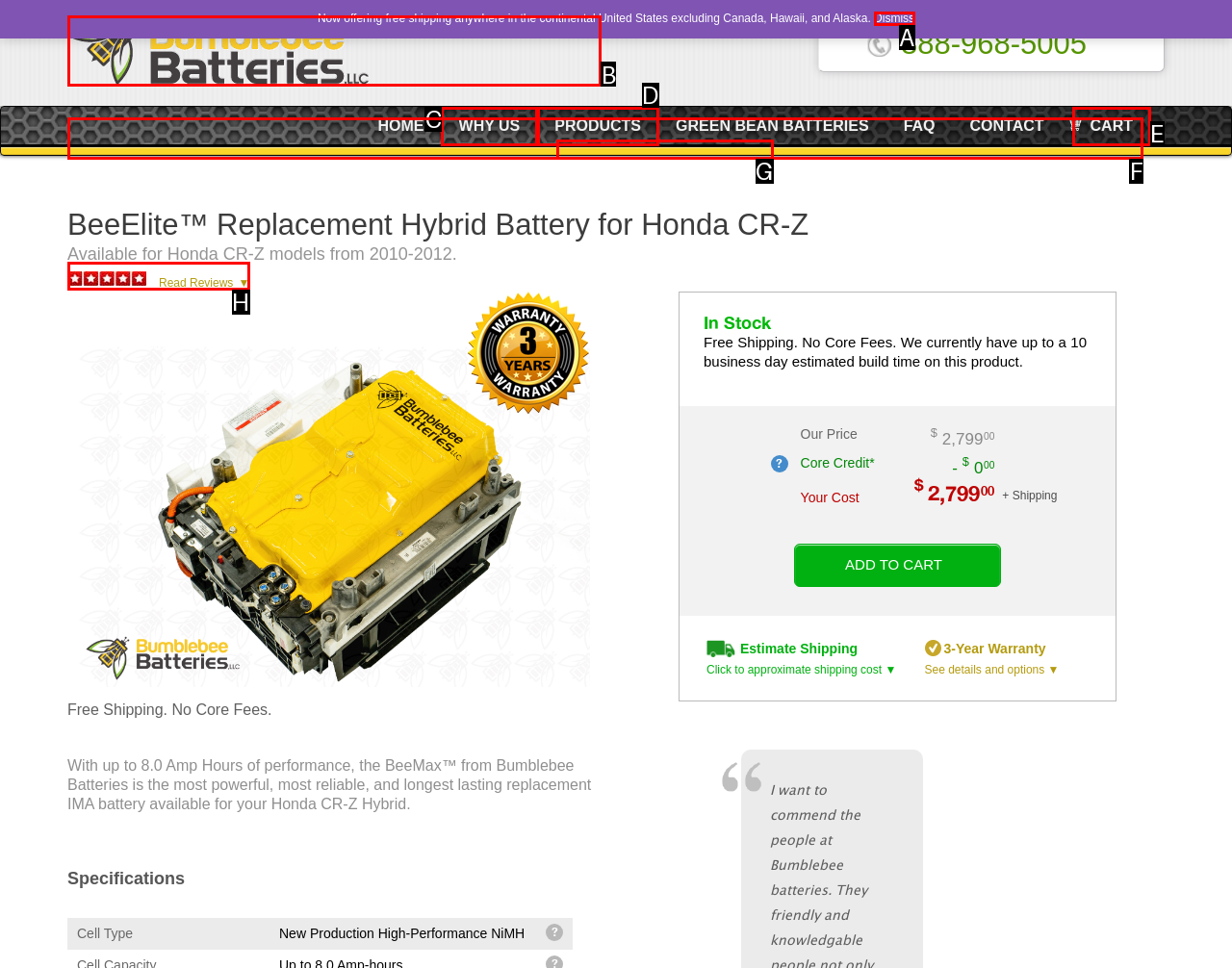Select the correct UI element to click for this task: Click to learn more about Bumblebee Batteries.
Answer using the letter from the provided options.

B